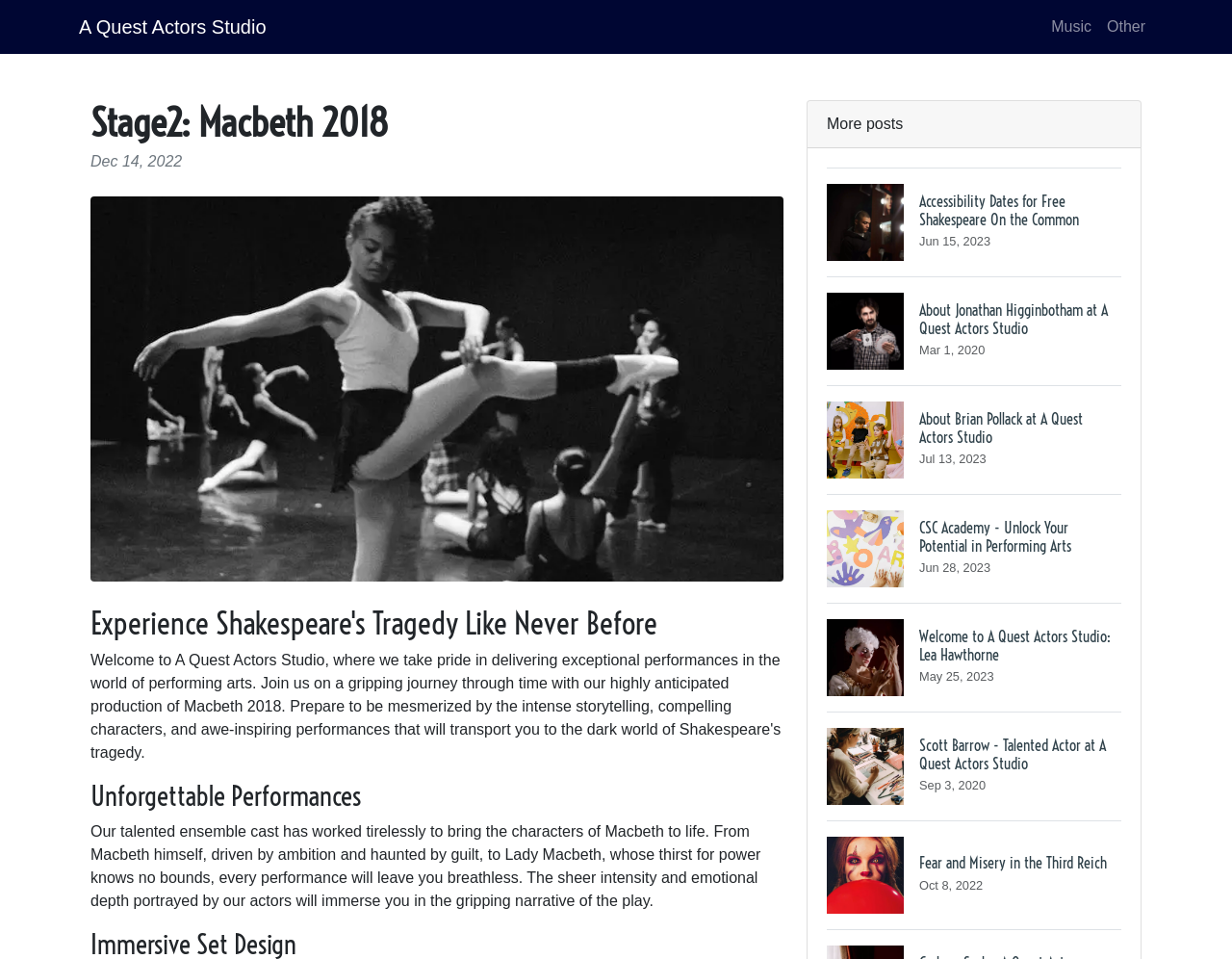Identify the bounding box coordinates for the region to click in order to carry out this instruction: "Click on A Quest Actors Studio link". Provide the coordinates using four float numbers between 0 and 1, formatted as [left, top, right, bottom].

[0.064, 0.008, 0.216, 0.048]